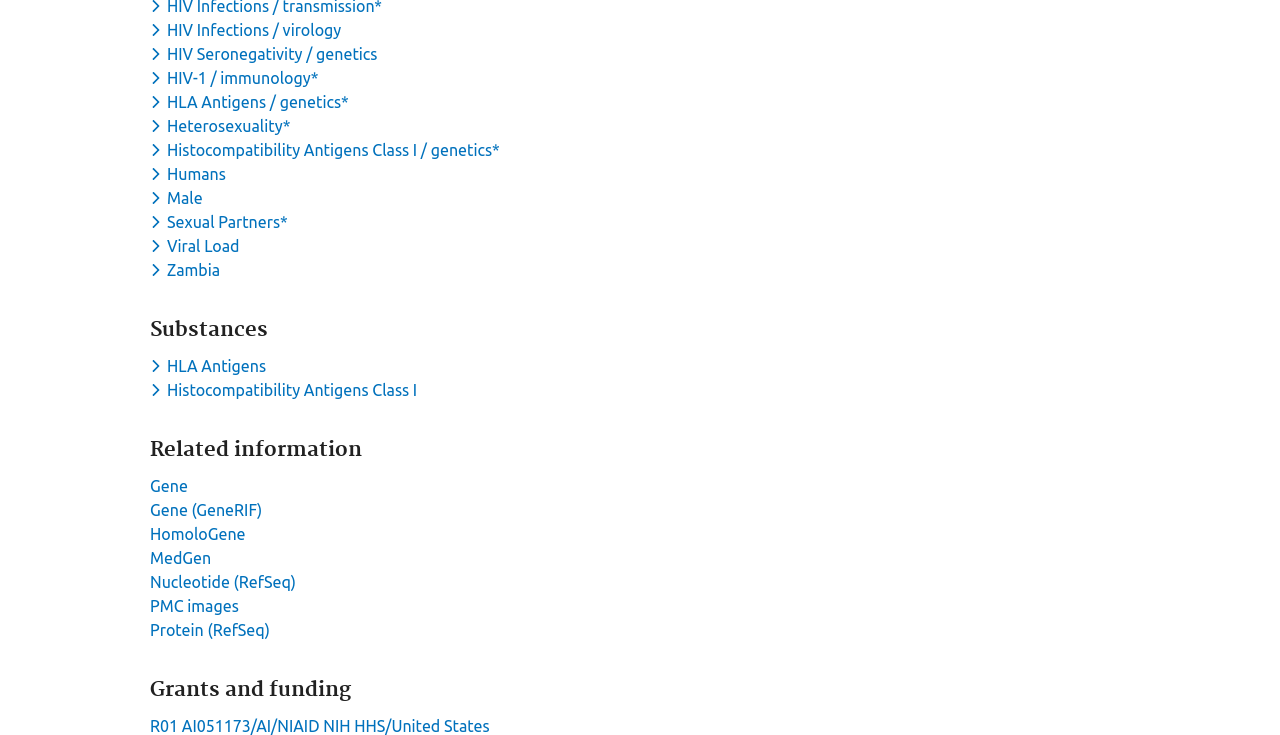Using the element description: "HIV-1 / immunology*", determine the bounding box coordinates. The coordinates should be in the format [left, top, right, bottom], with values between 0 and 1.

[0.117, 0.094, 0.253, 0.119]